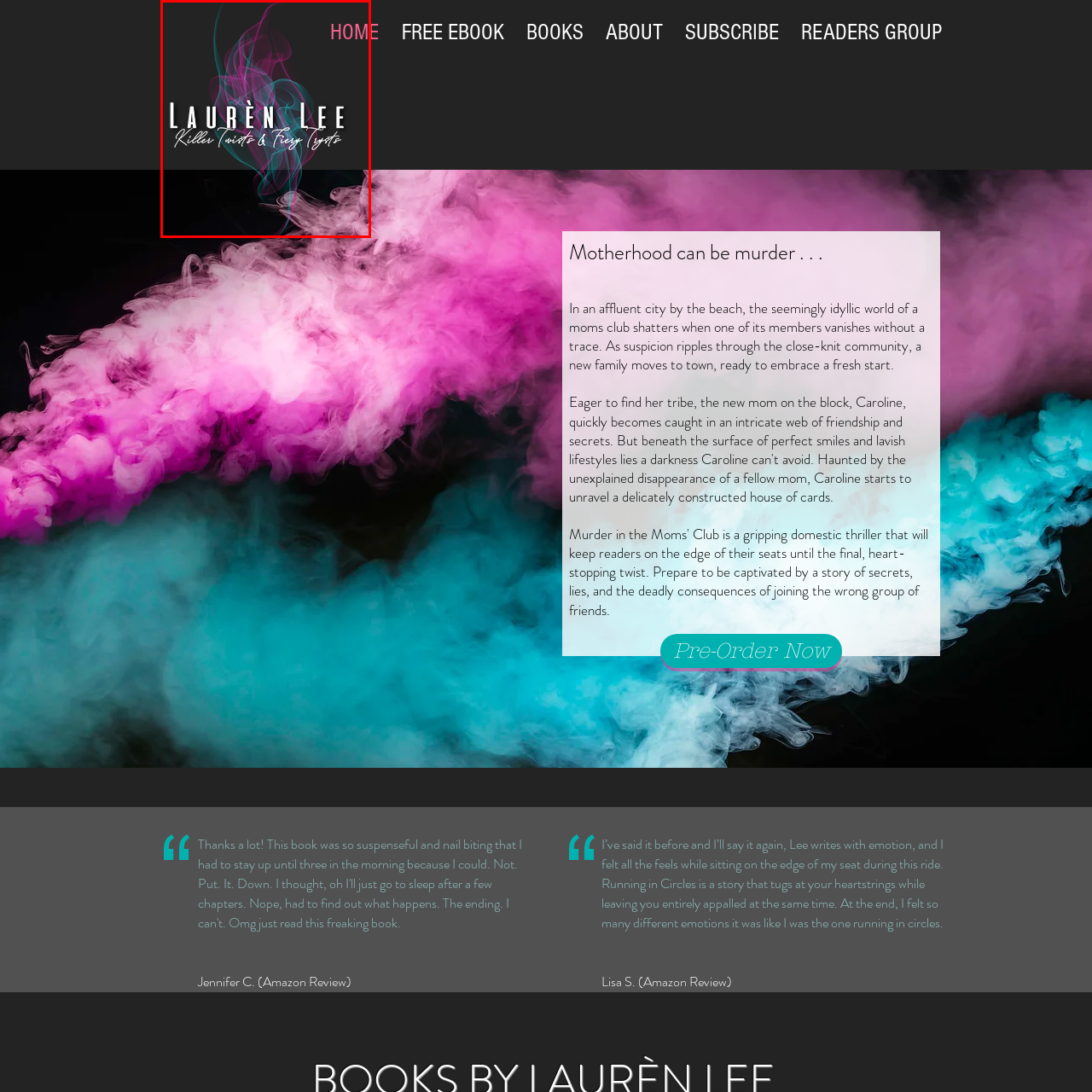Observe the content highlighted by the red box and supply a one-word or short phrase answer to the question: What is the genre of the author Laurèn Lee?

Thriller